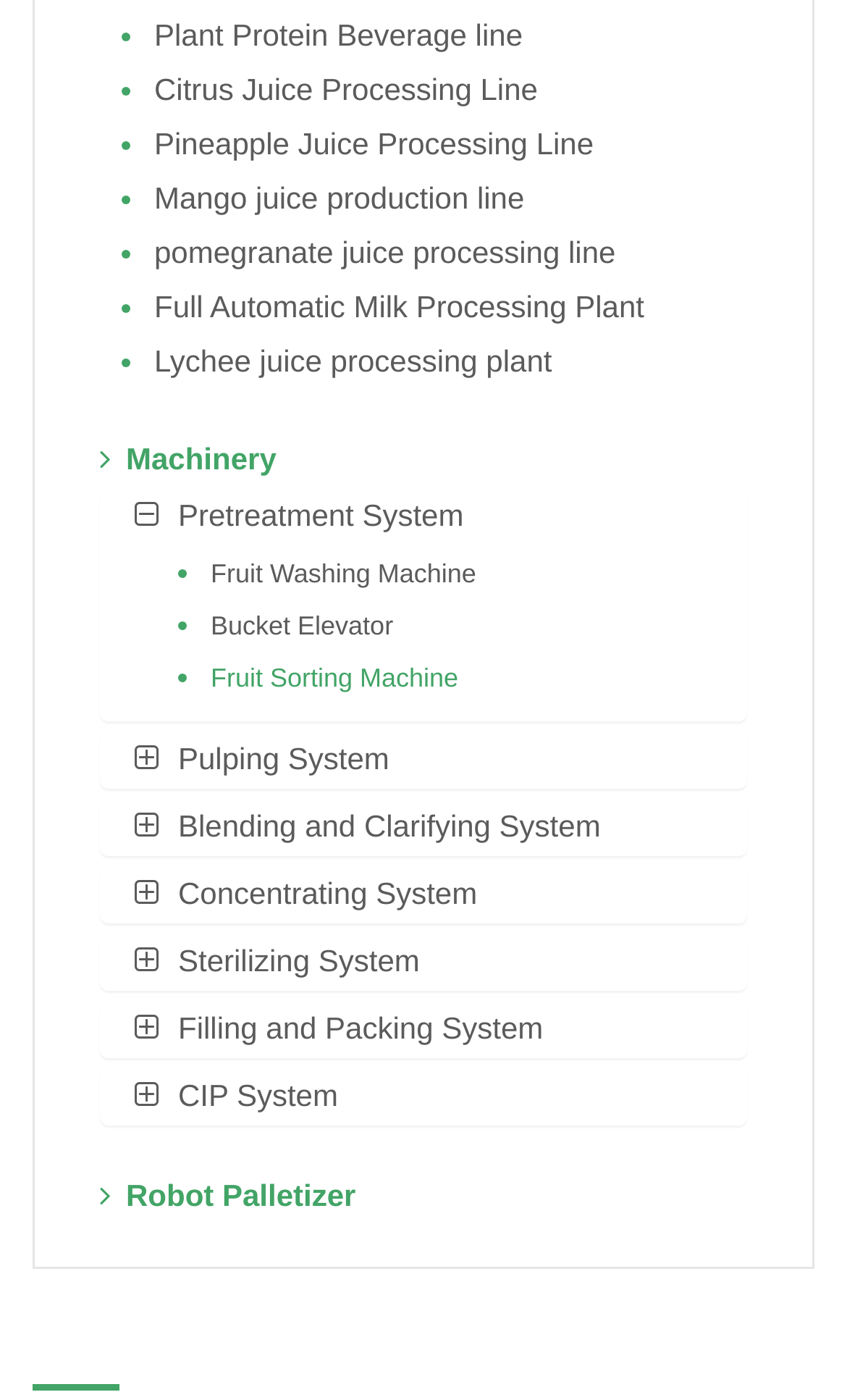Using the given description, provide the bounding box coordinates formatted as (top-left x, top-left y, bottom-right x, bottom-right y), with all values being floating point numbers between 0 and 1. Description: Machinery

[0.118, 0.316, 0.326, 0.341]